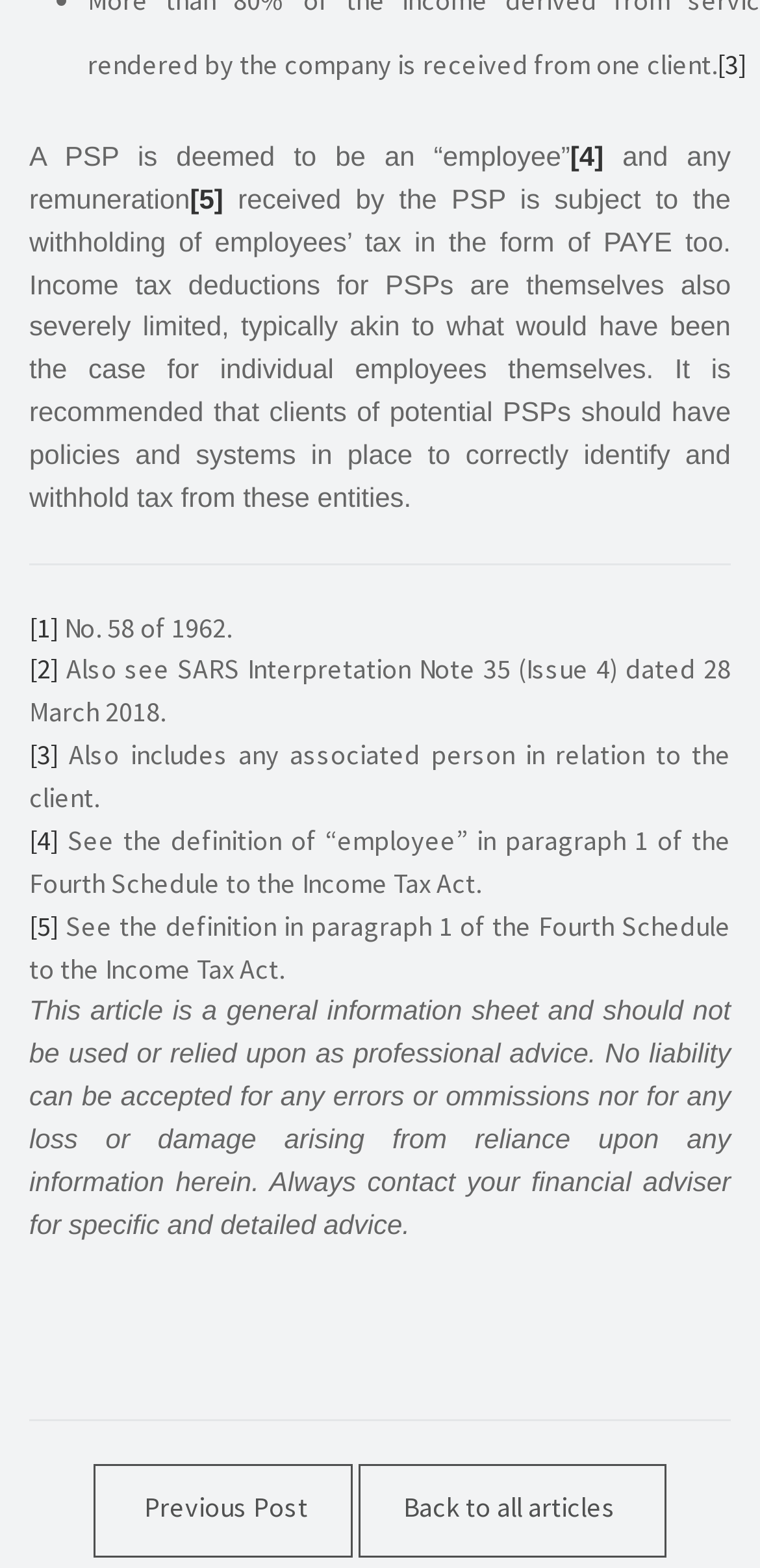What is a PSP considered as?
Look at the screenshot and respond with one word or a short phrase.

an employee